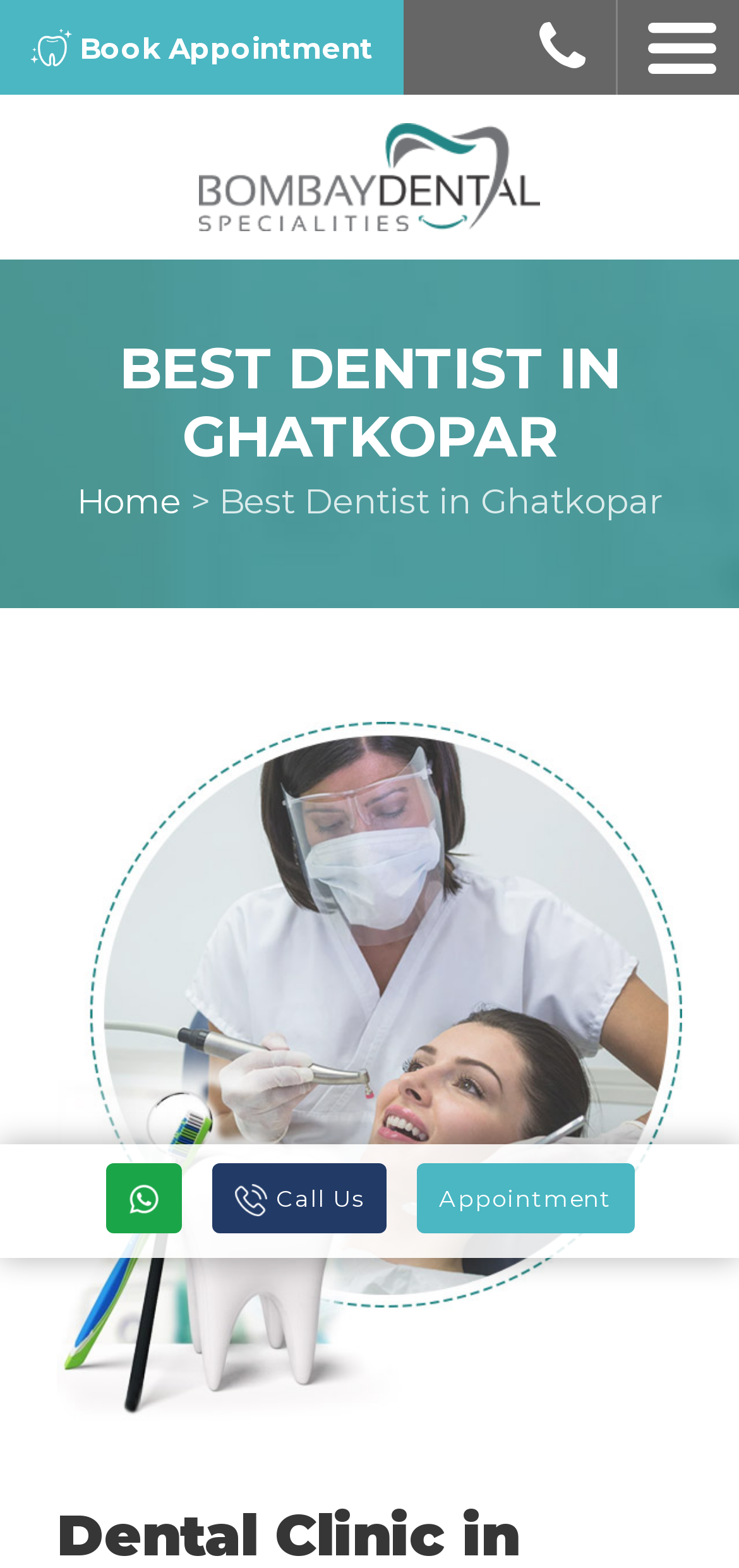What services does the dentist offer?
Please use the image to deliver a detailed and complete answer.

The webpage has an image 'Teeth Whitening in Ghatkopar East', which suggests that the dentist offers teeth whitening services.